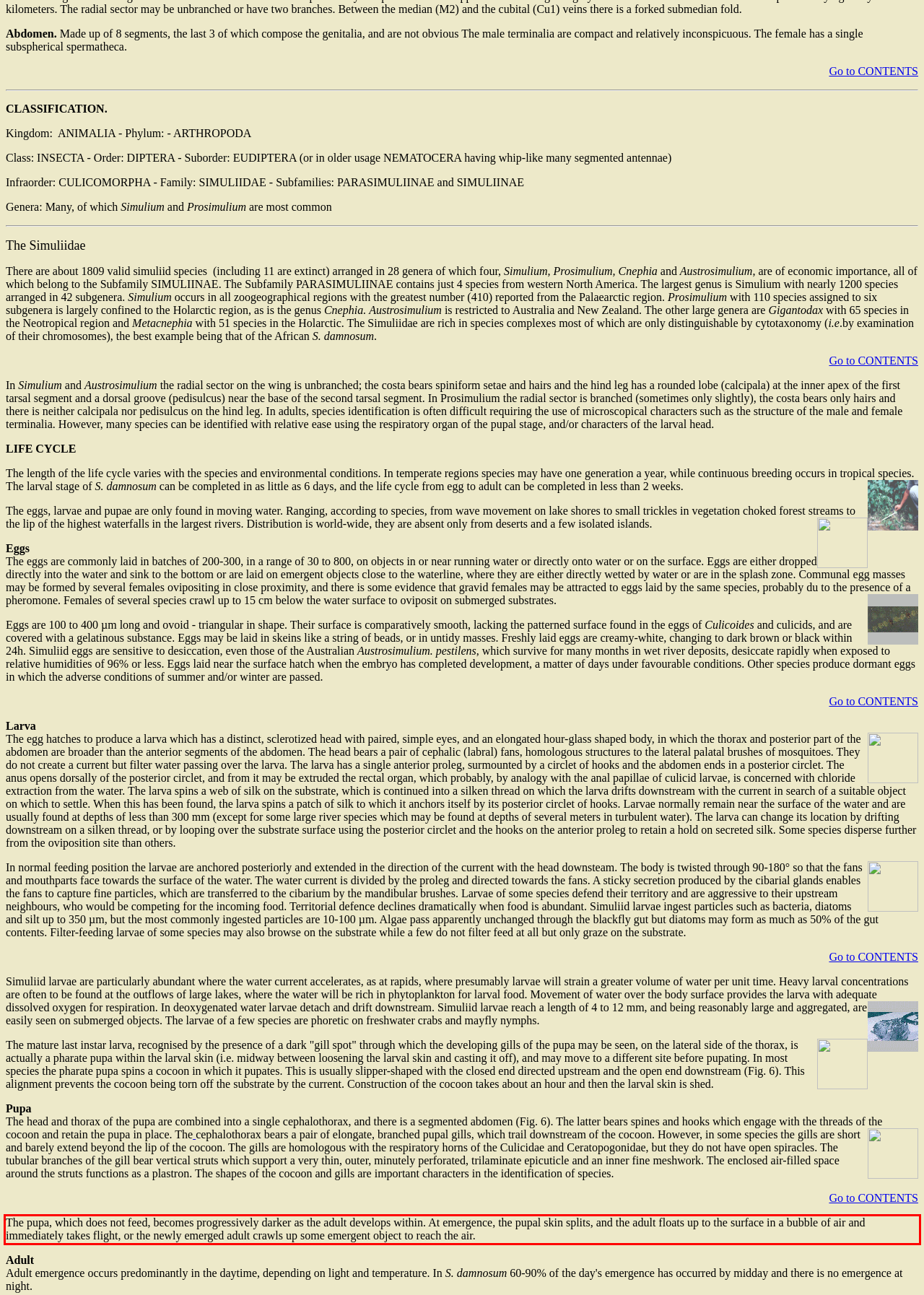Please perform OCR on the text content within the red bounding box that is highlighted in the provided webpage screenshot.

The pupa, which does not feed, becomes progressively darker as the adult develops within. At emergence, the pupal skin splits, and the adult floats up to the surface in a bubble of air and immediately takes flight, or the newly emerged adult crawls up some emergent object to reach the air.